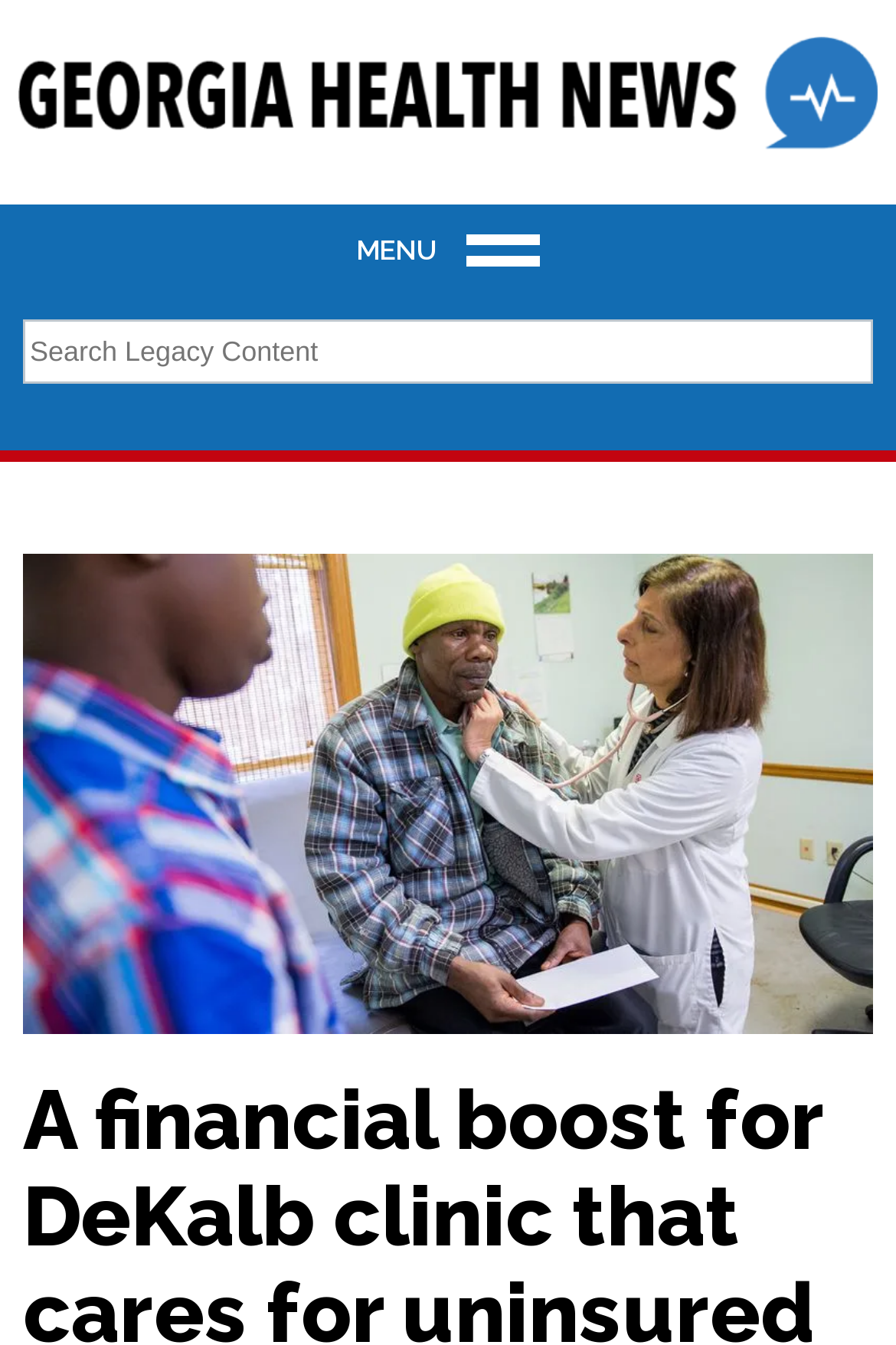Identify the bounding box of the HTML element described as: "aria-label="Share on WhatsApp"".

None